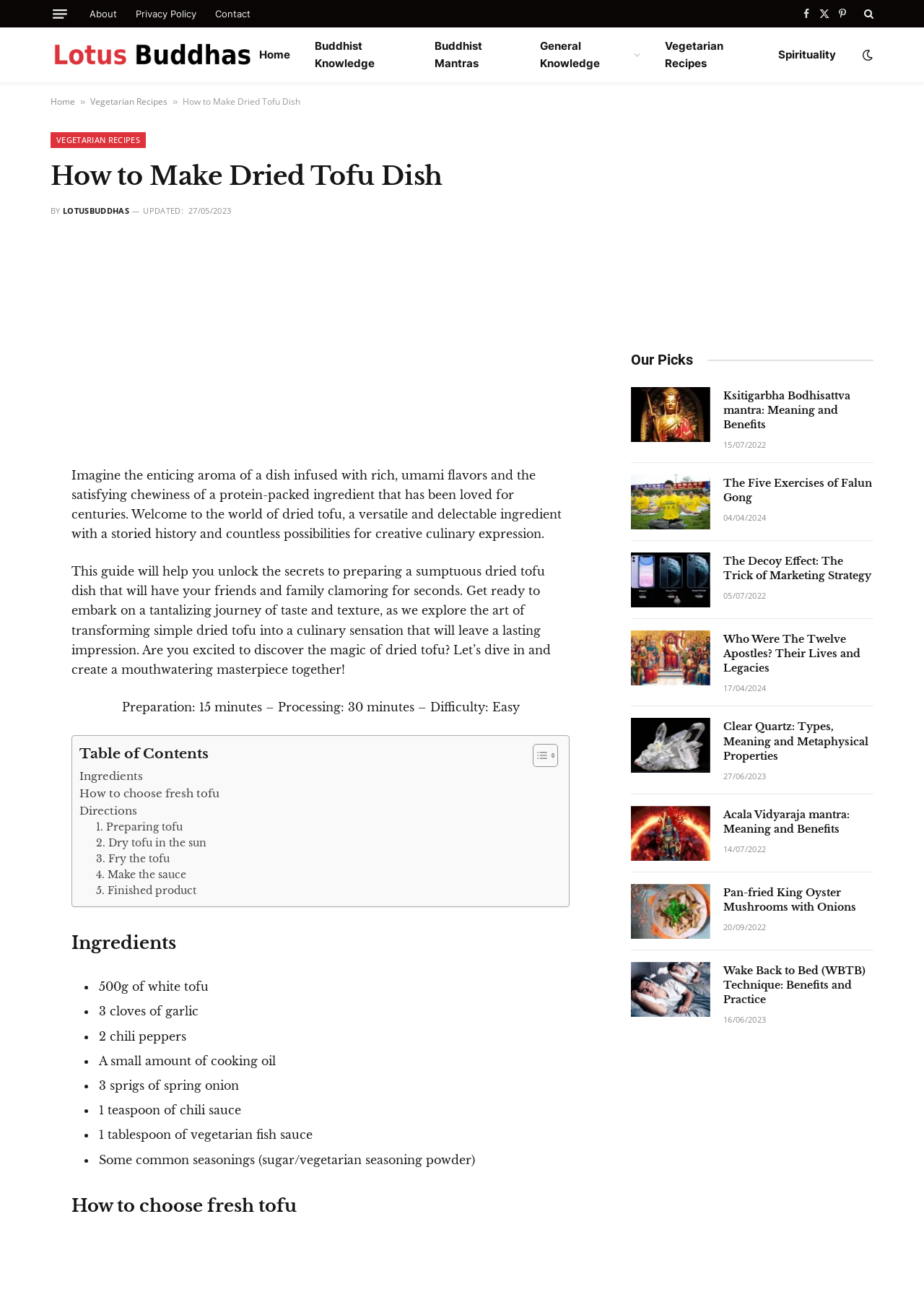Please examine the image and answer the question with a detailed explanation:
What is the name of the website?

The webpage has a link to 'LotusBuddhas' in the top-left corner, which suggests that it is the name of the website.